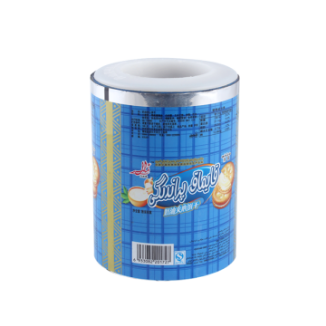What is the purpose of the product?
From the screenshot, supply a one-word or short-phrase answer.

Wrapping cream biscuits